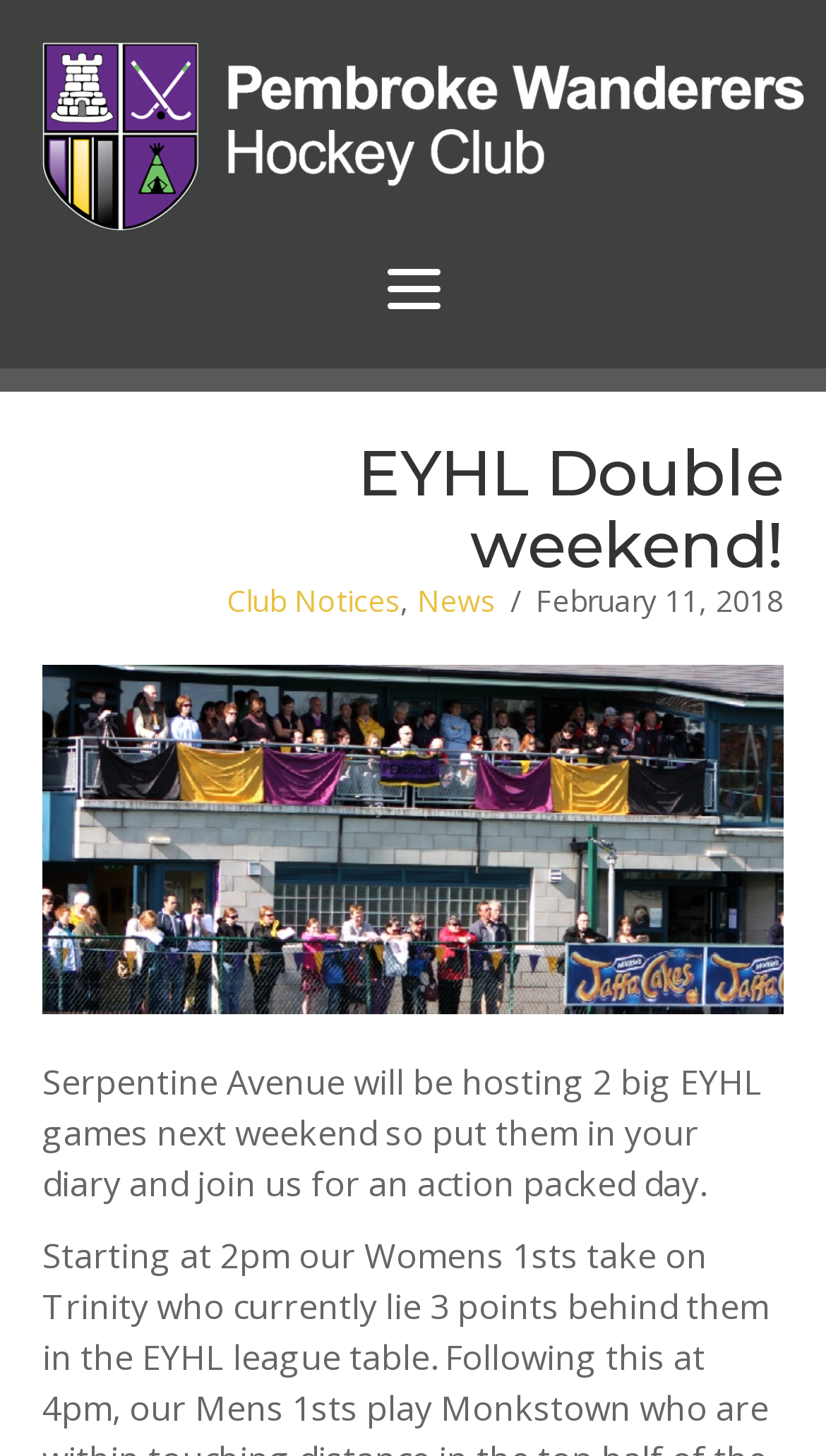Determine the main heading text of the webpage.

EYHL Double weekend!